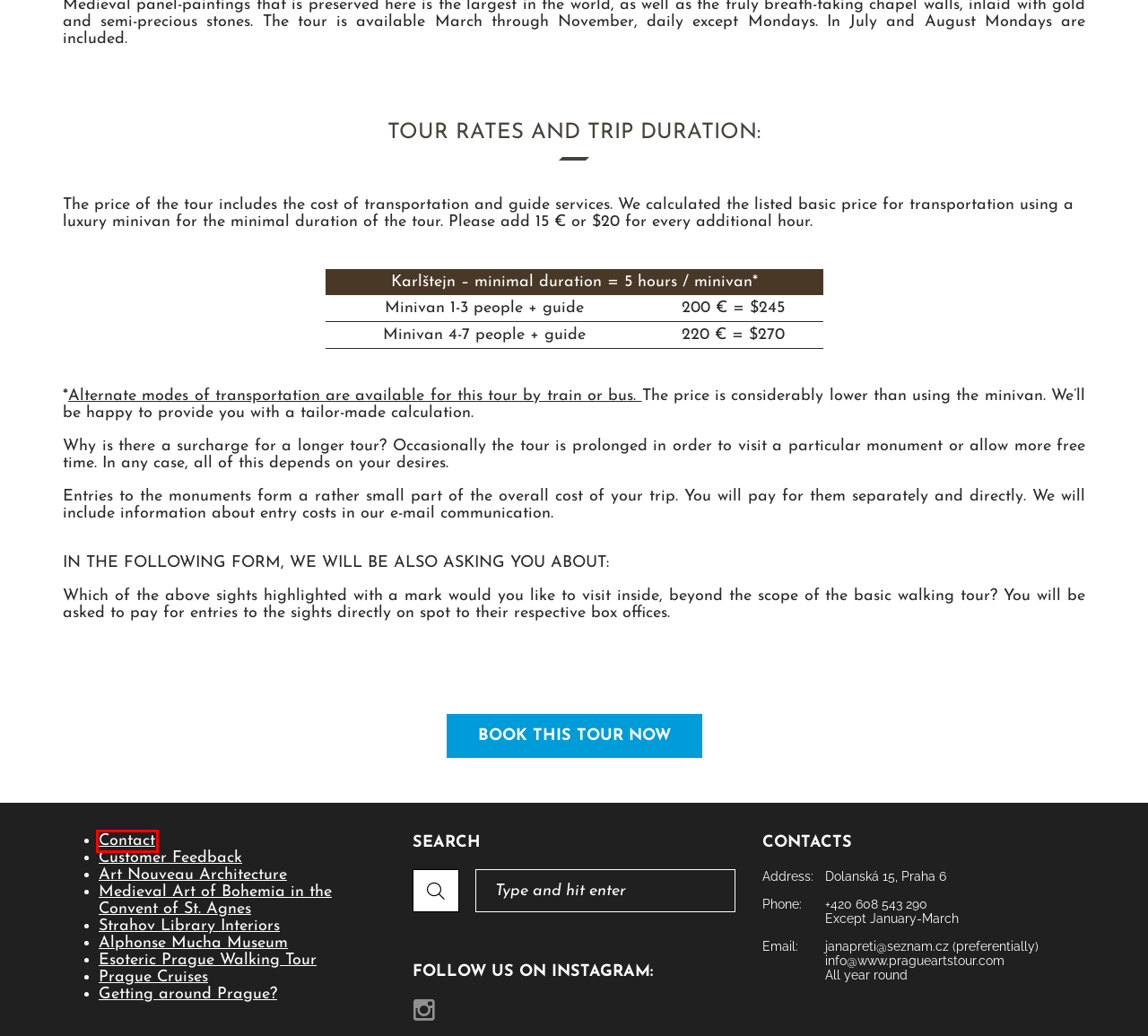Consider the screenshot of a webpage with a red bounding box around an element. Select the webpage description that best corresponds to the new page after clicking the element inside the red bounding box. Here are the candidates:
A. S2 Art Nouveau Architecture – Prague Arts Tour
B. A9 Strahov Library Interiors – Prague Arts Tour
C. A1 Medieval Art of Bohemia in the Convent of St. Agnes – Prague Arts Tour
D. A4 Alphonse Mucha Museum – Prague Arts Tour
E. S1 Esoteric Prague Walking Tour – Prague Arts Tour
F. Getting around Prague? – Prague Arts Tour
G. Contact – Prague Arts Tour
H. Customer Feedback – Prague Arts Tour

G